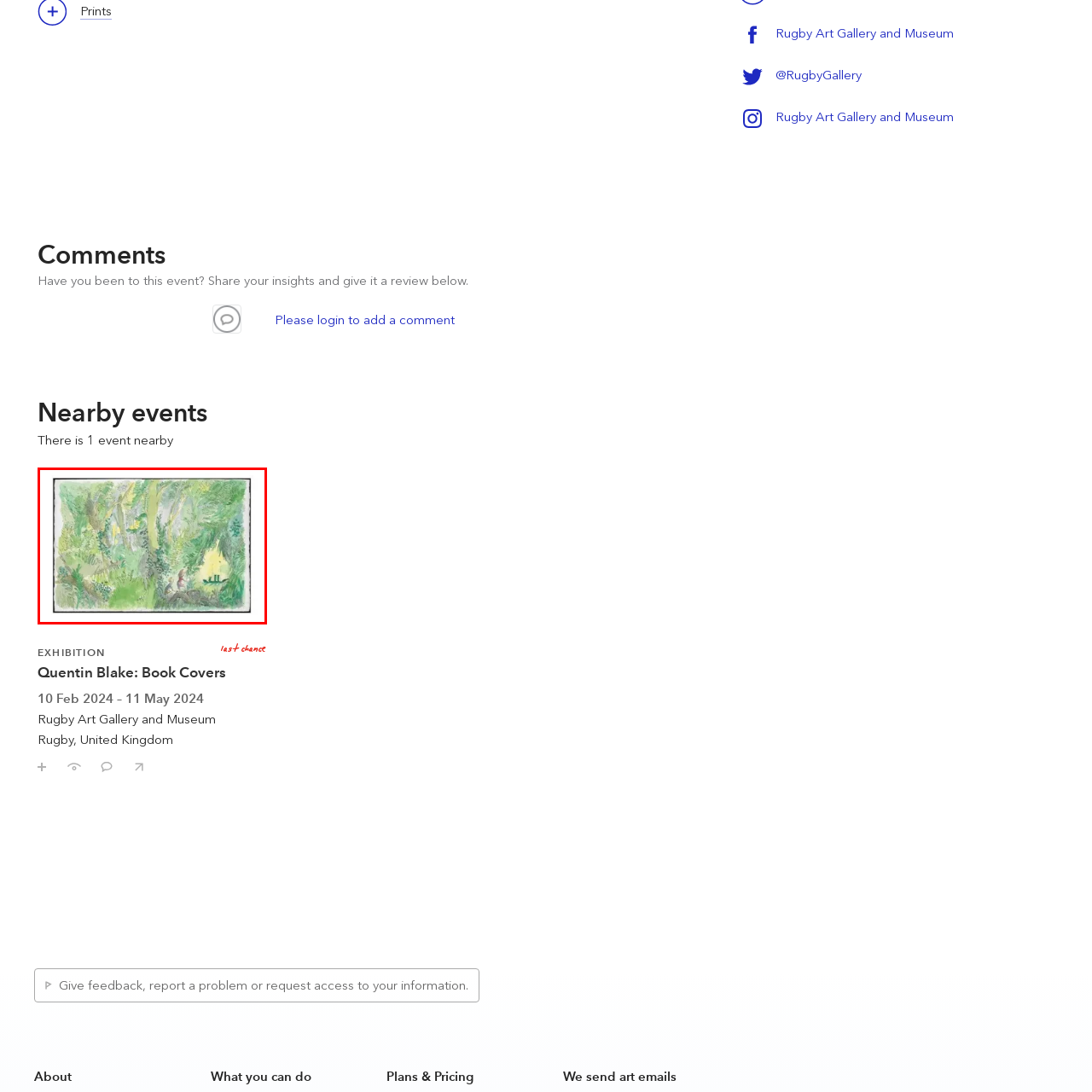Analyze the content inside the red-marked area, What is the figure in the foreground doing? Answer using only one word or a concise phrase.

Interacting with foliage